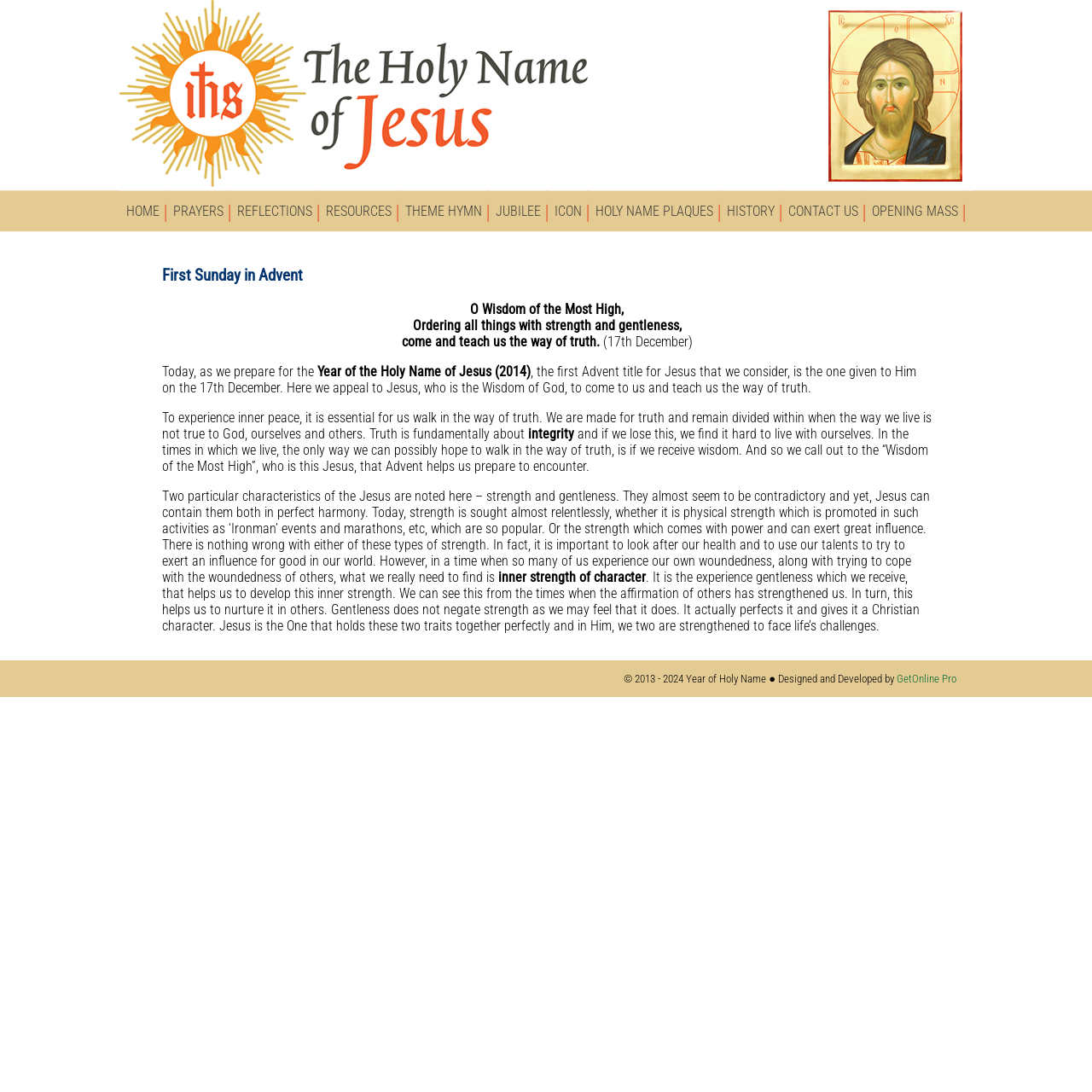Based on the element description "Holy Name Plaques", predict the bounding box coordinates of the UI element.

[0.539, 0.174, 0.659, 0.212]